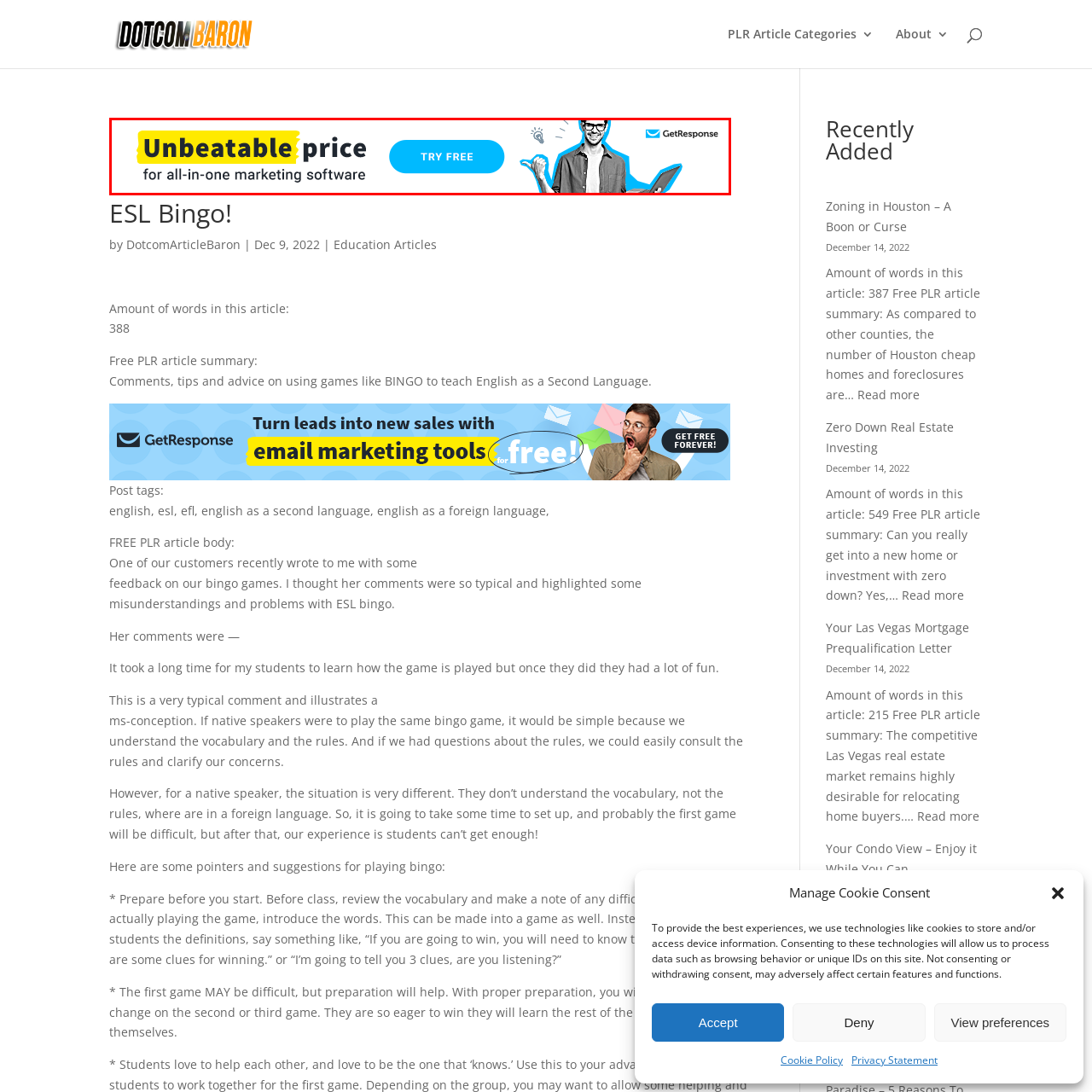What is the individual in the illustration holding?
Inspect the highlighted part of the image and provide a single word or phrase as your answer.

a laptop